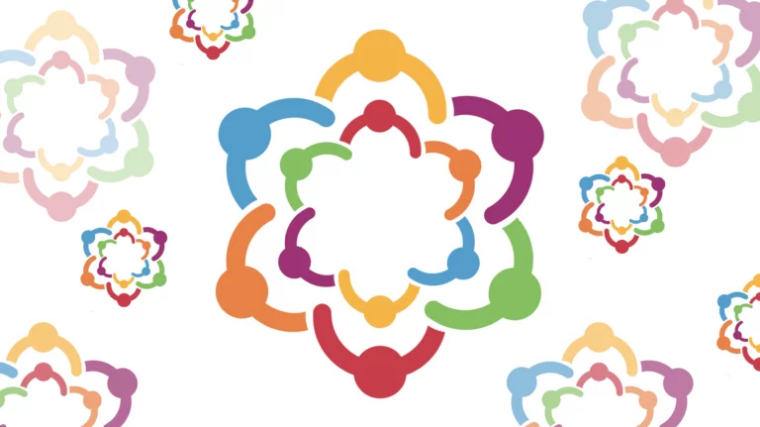What is the theme of the design?
Based on the visual, give a brief answer using one word or a short phrase.

Unity and support